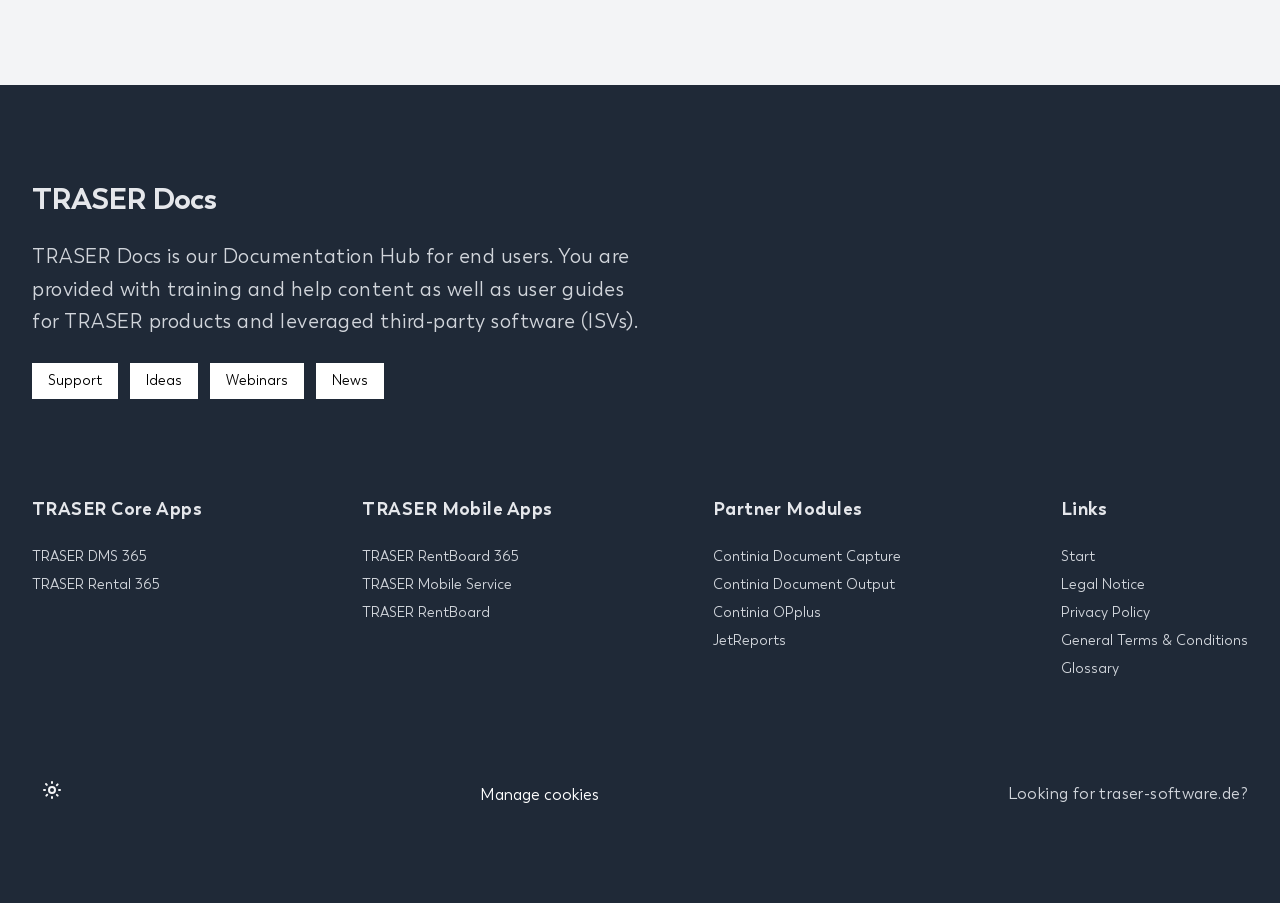How many TRASER Core Apps are listed?
Using the image, provide a detailed and thorough answer to the question.

I counted the number of links under the 'TRASER Core Apps' heading, which are 'TRASER DMS 365' and 'TRASER Rental 365', so there are 2 TRASER Core Apps listed.